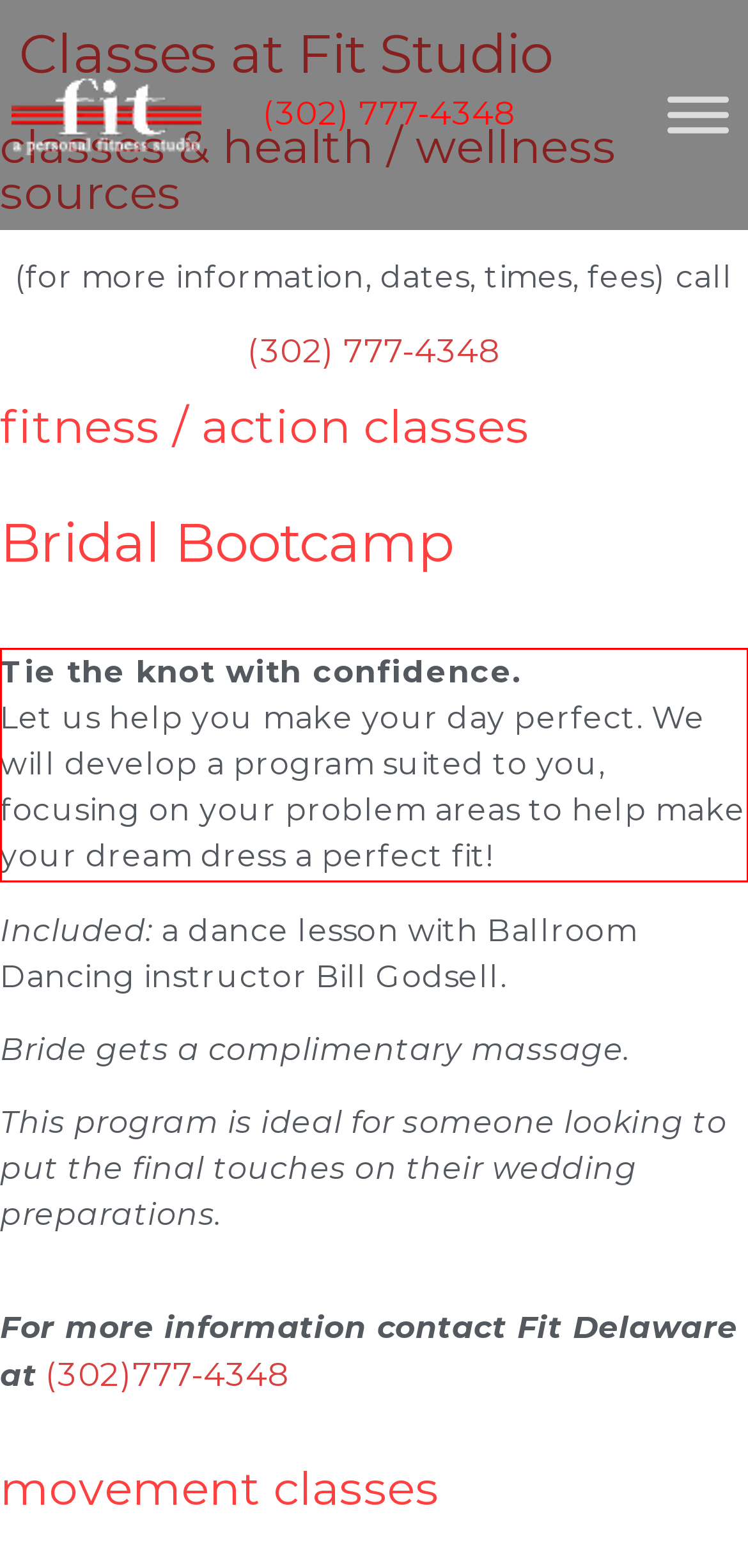You have a screenshot of a webpage, and there is a red bounding box around a UI element. Utilize OCR to extract the text within this red bounding box.

Tie the knot with confidence. Let us help you make your day perfect. We will develop a program suited to you, focusing on your problem areas to help make your dream dress a perfect fit!